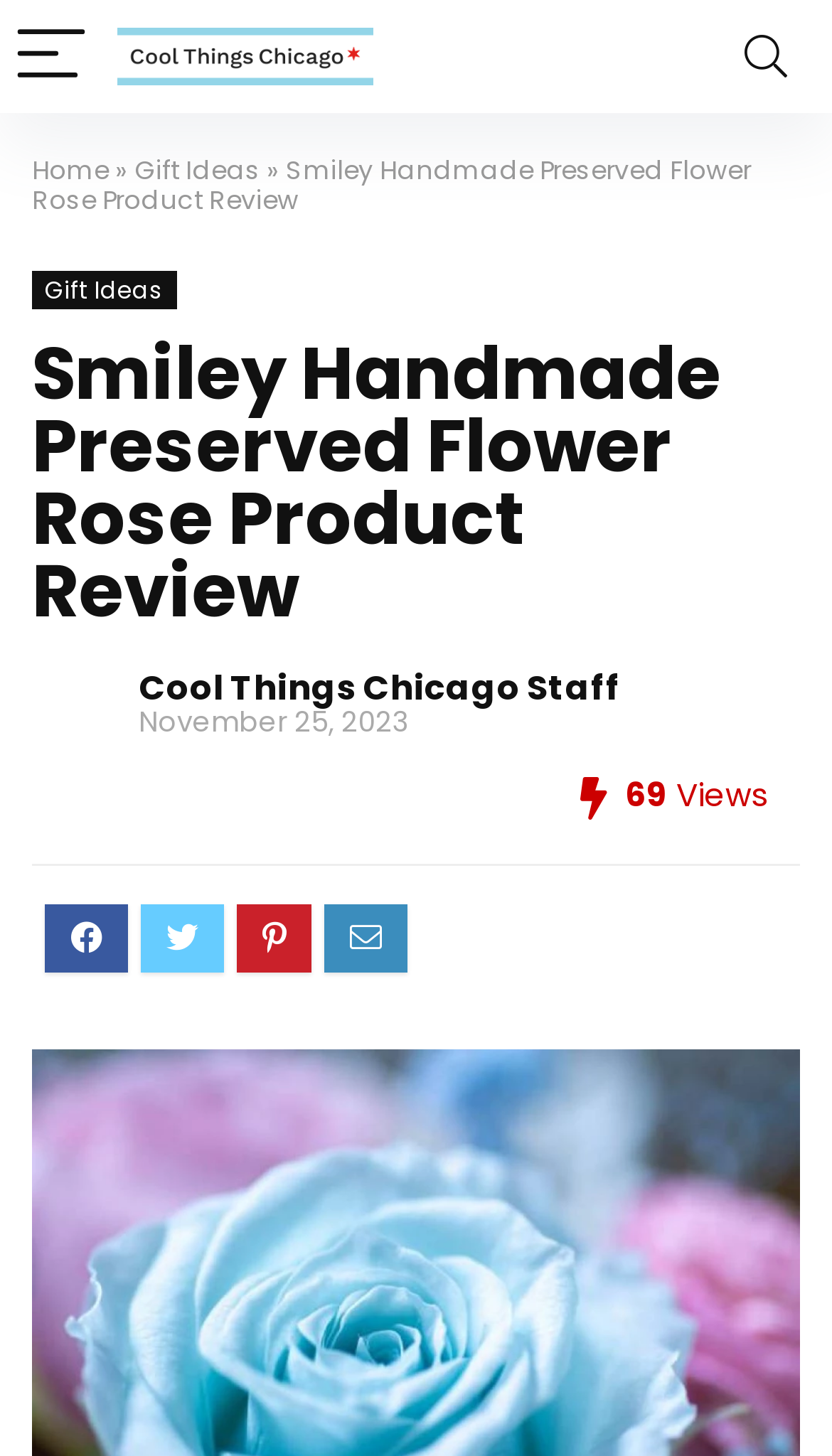What is the author of the review?
Answer the question with as much detail as you can, using the image as a reference.

I determined the author of the review by looking at the link element with the text 'Cool Things Chicago Staff' which is likely the author of the review.